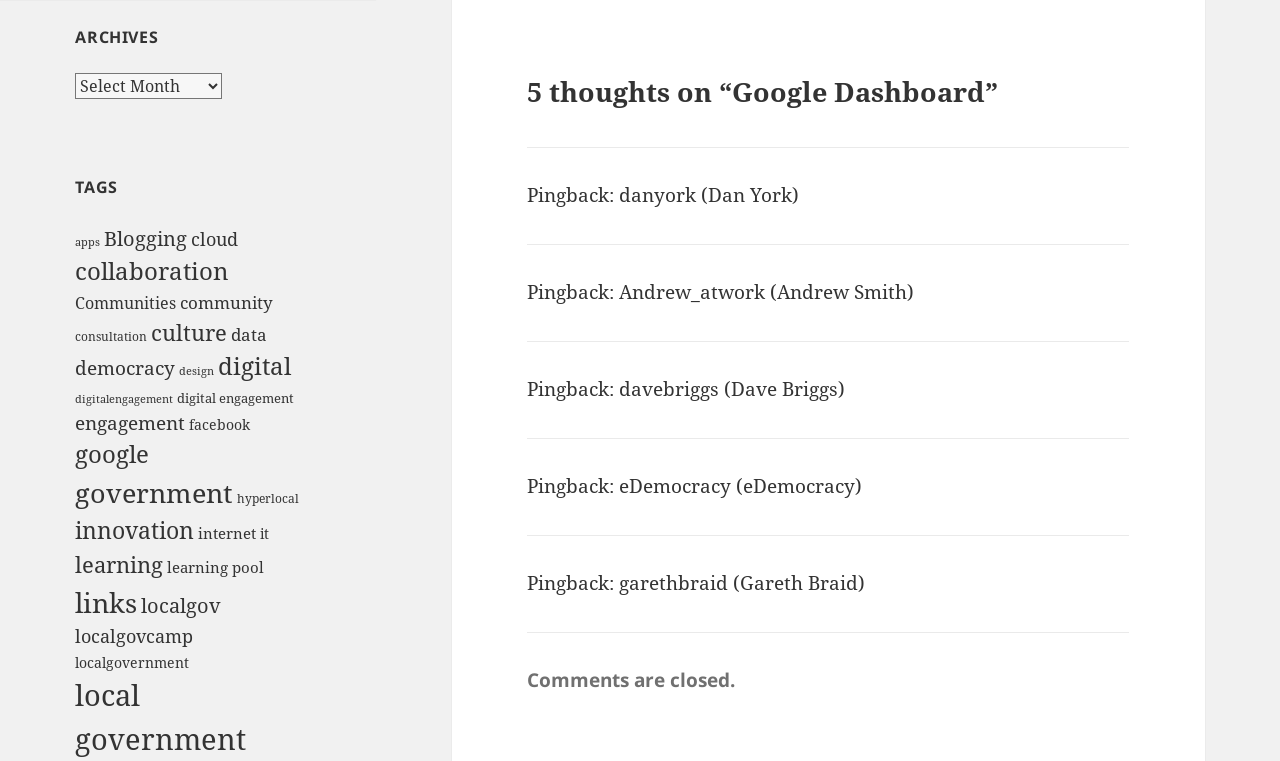Using the description: "garethbraid (Gareth Braid)", determine the UI element's bounding box coordinates. Ensure the coordinates are in the format of four float numbers between 0 and 1, i.e., [left, top, right, bottom].

[0.484, 0.749, 0.676, 0.783]